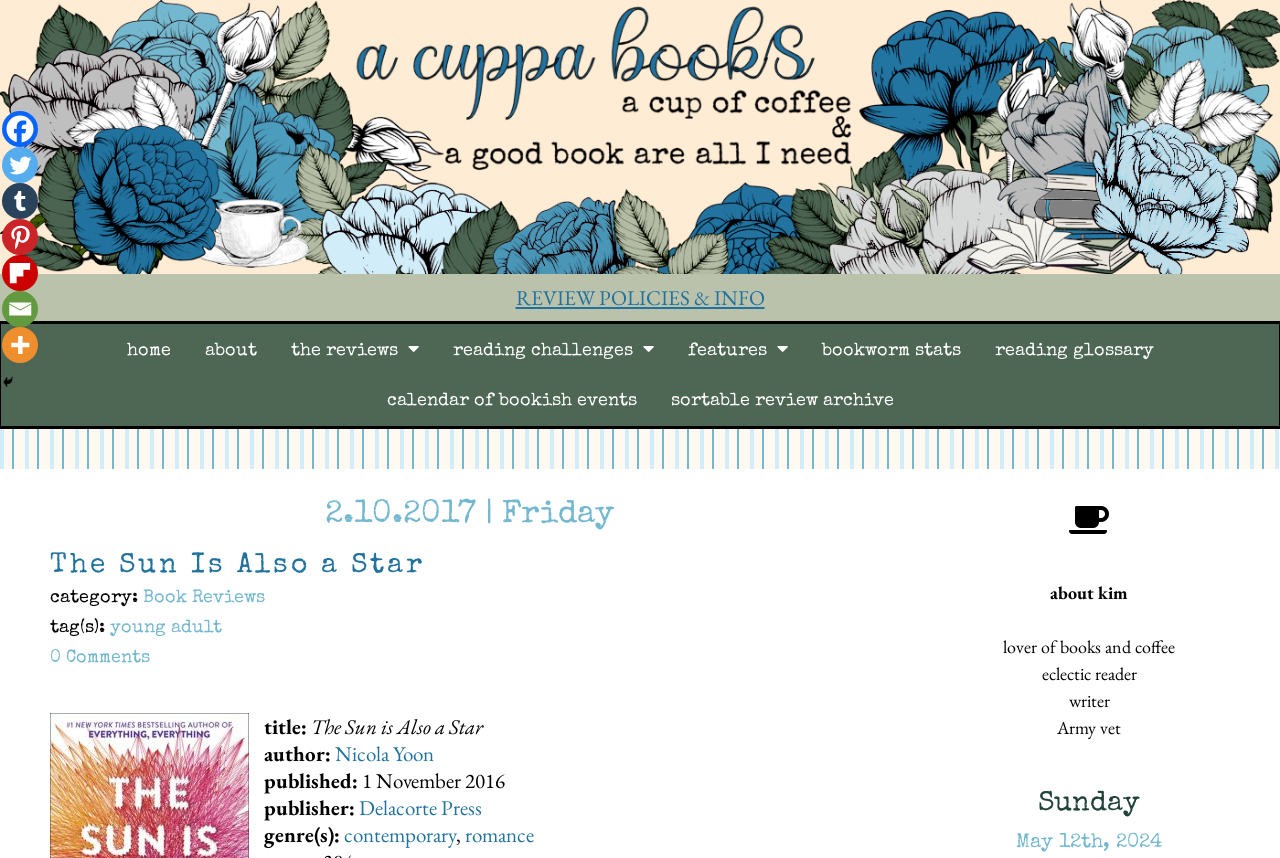Determine the bounding box coordinates in the format (top-left x, top-left y, bottom-right x, bottom-right y). Ensure all values are floating point numbers between 0 and 1. Identify the bounding box of the UI element described by: calendar of bookish events

[0.29, 0.439, 0.509, 0.497]